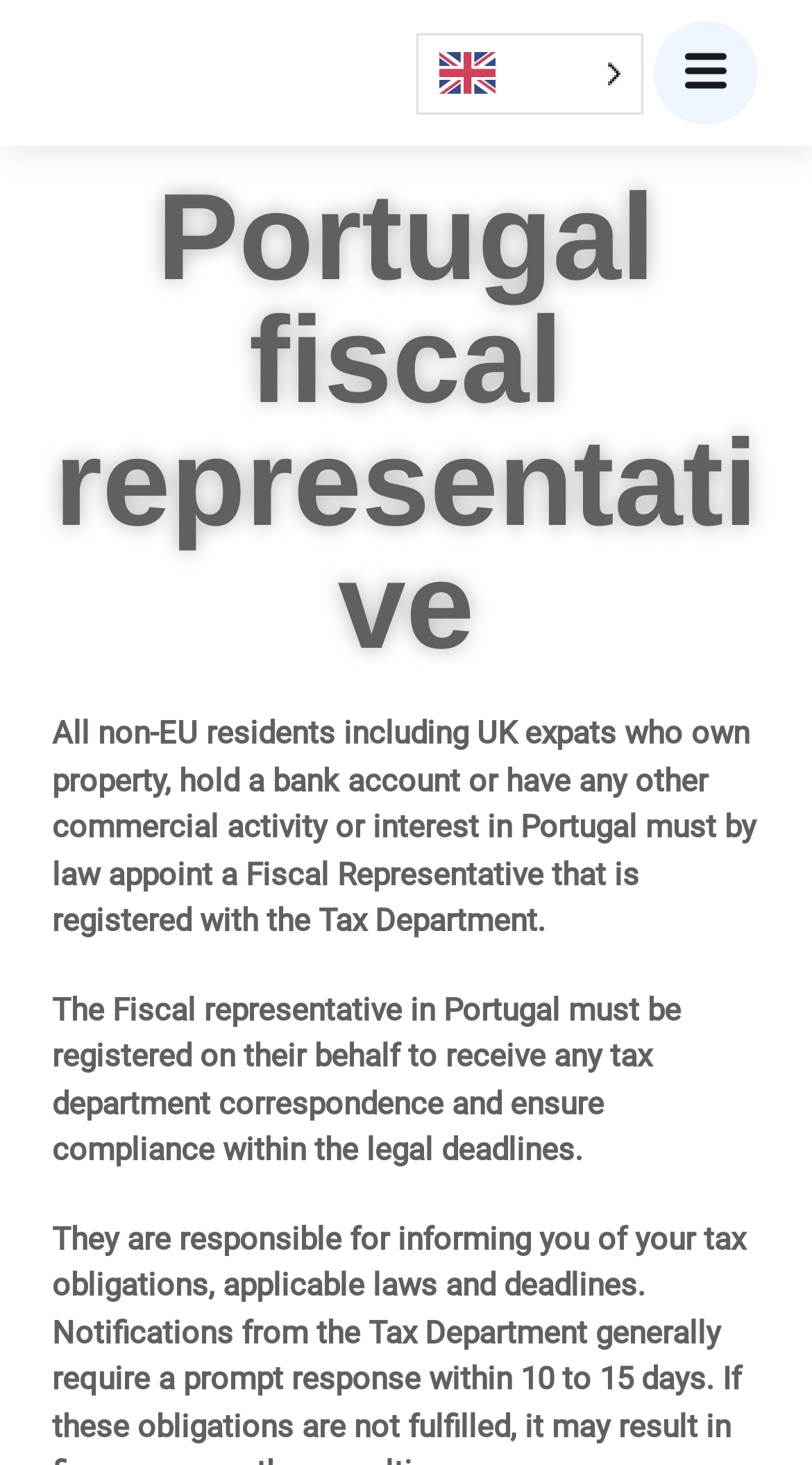Who needs to appoint a Fiscal Representative in Portugal?
Please answer the question with a detailed response using the information from the screenshot.

The webpage states that all non-EU residents, including UK expats, who own property, hold a bank account, or have any other commercial activity or interest in Portugal must by law appoint a Fiscal Representative.